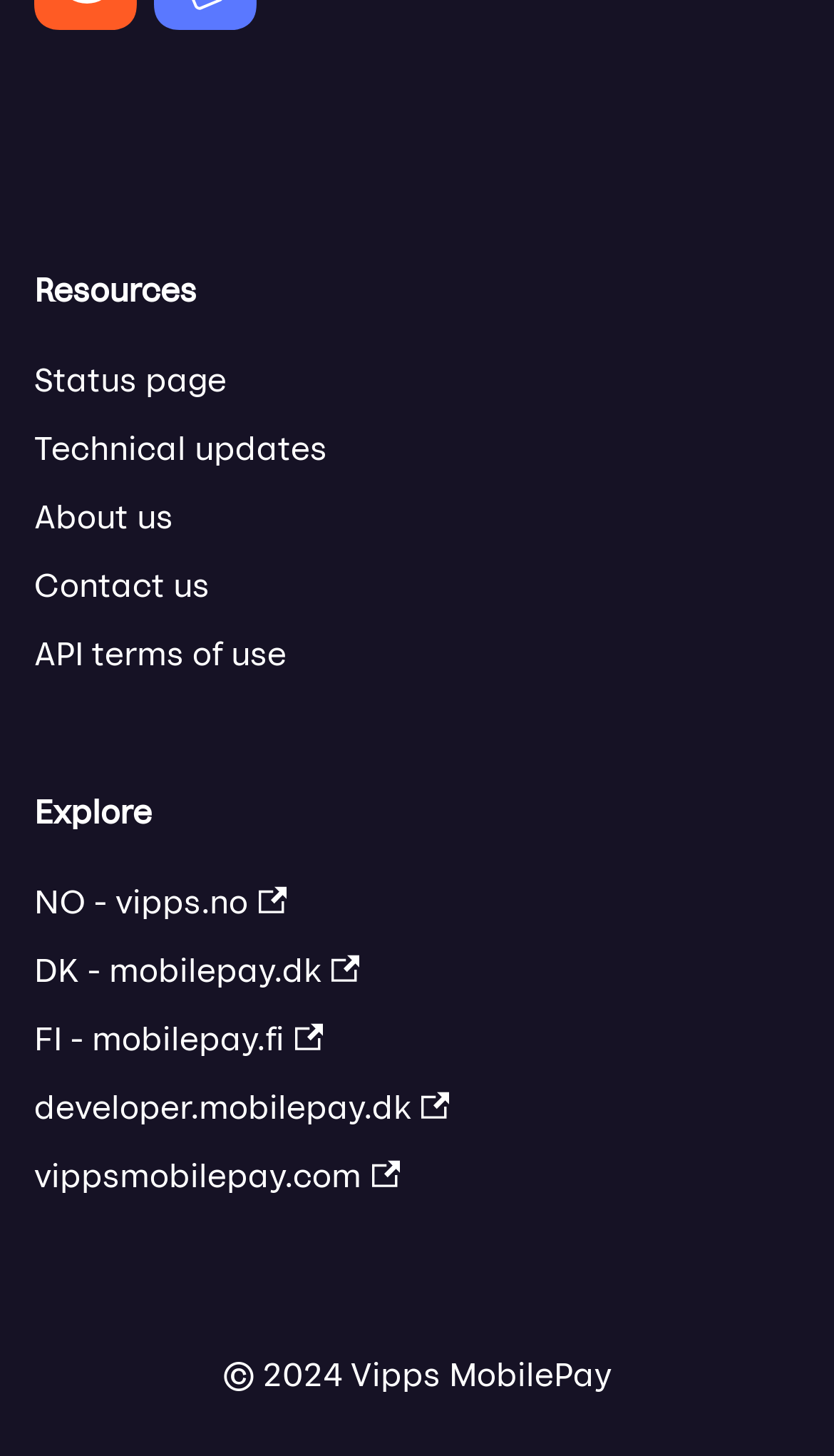Please determine the bounding box of the UI element that matches this description: Technical updates. The coordinates should be given as (top-left x, top-left y, bottom-right x, bottom-right y), with all values between 0 and 1.

[0.041, 0.285, 0.959, 0.332]